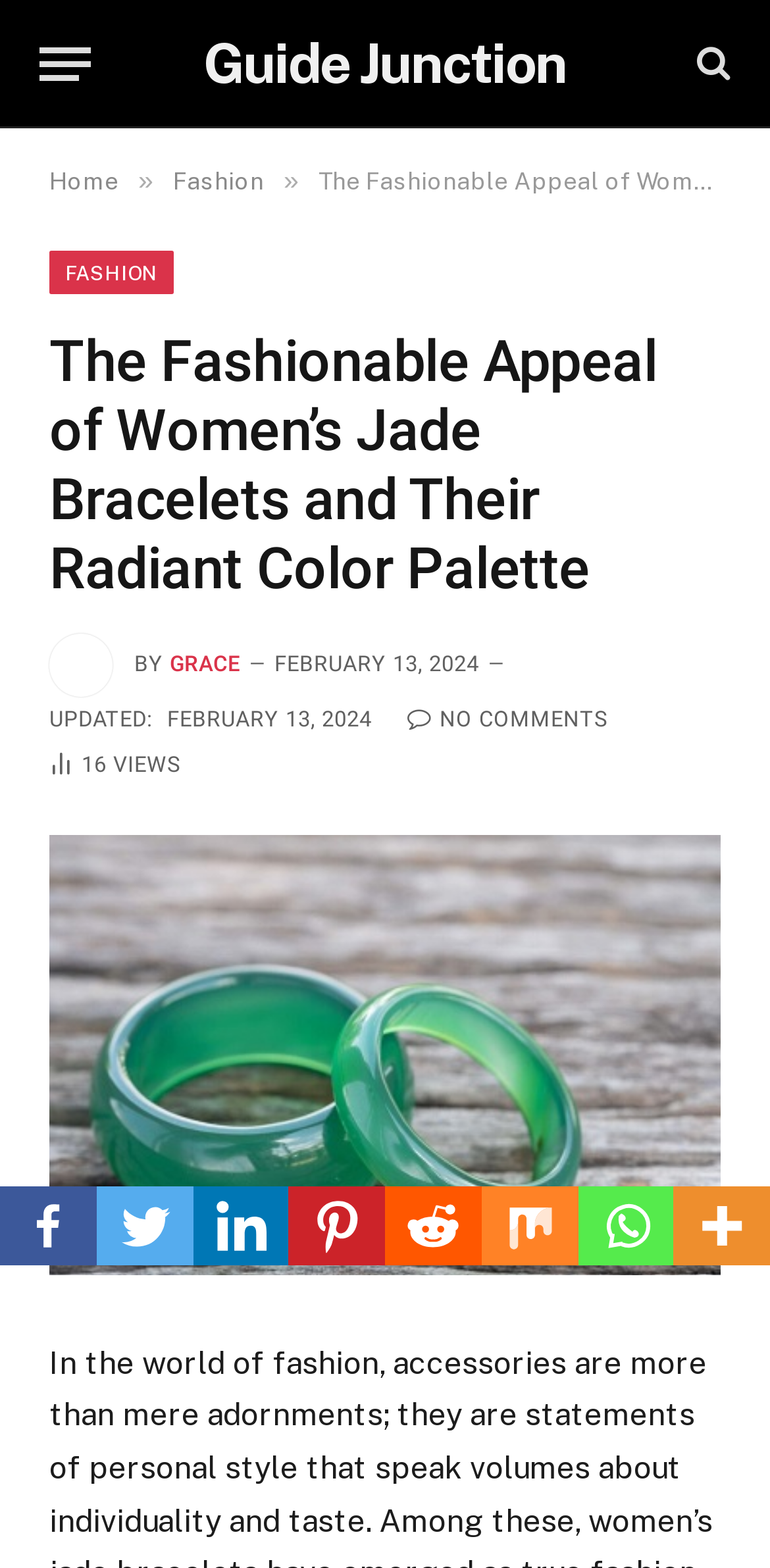Determine the bounding box coordinates for the area you should click to complete the following instruction: "View the author's profile".

[0.221, 0.415, 0.312, 0.431]